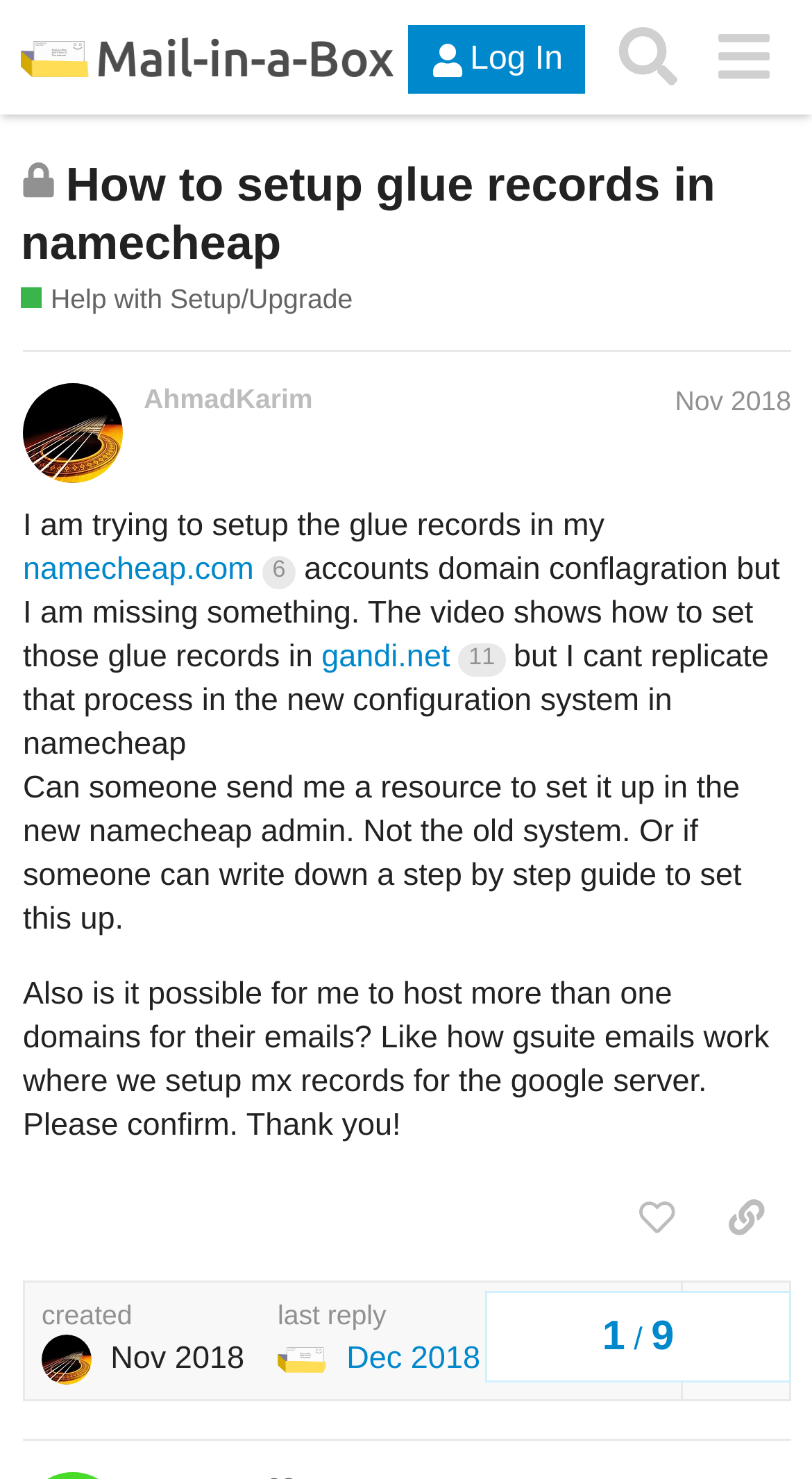How many replies are there to this forum post?
Using the image, give a concise answer in the form of a single word or short phrase.

Not specified